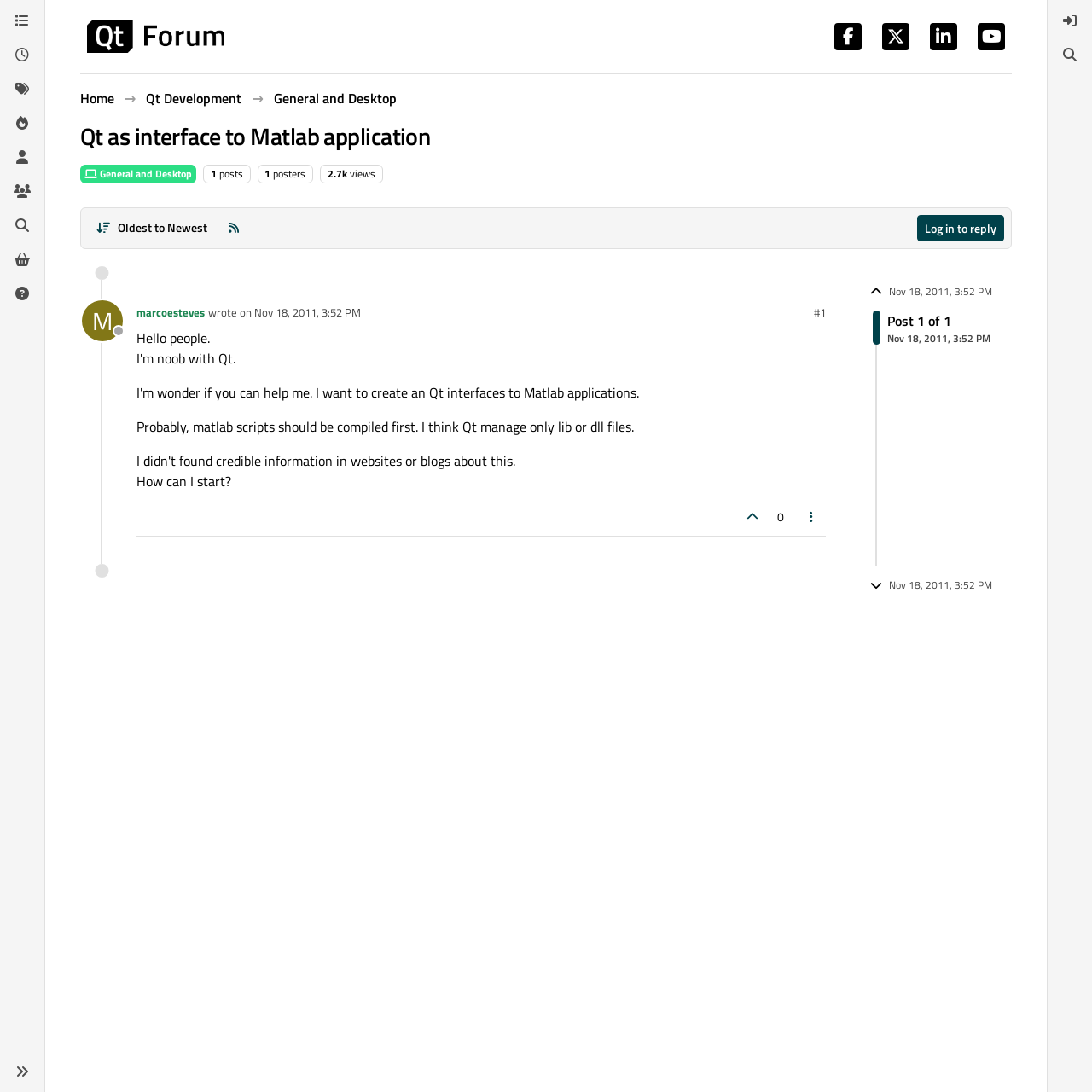Who is the author of the post?
Could you answer the question with a detailed and thorough explanation?

I determined the answer by looking at the link element with the text 'marcoesteves' and the surrounding elements, which suggest that marcoesteves is the author of the post.